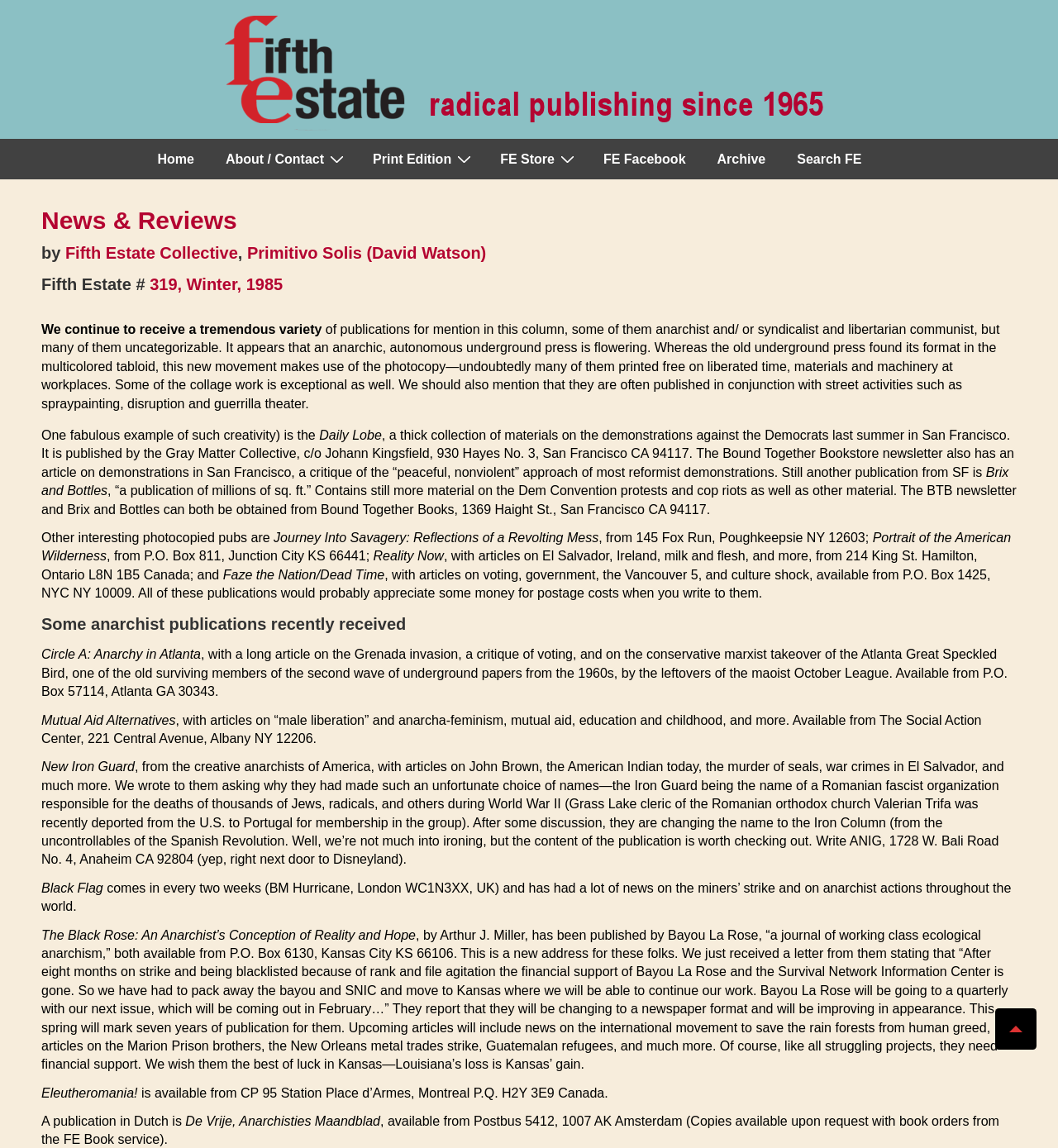Please locate the bounding box coordinates of the element that needs to be clicked to achieve the following instruction: "Click the 'Search FE' link". The coordinates should be four float numbers between 0 and 1, i.e., [left, top, right, bottom].

[0.739, 0.122, 0.829, 0.156]